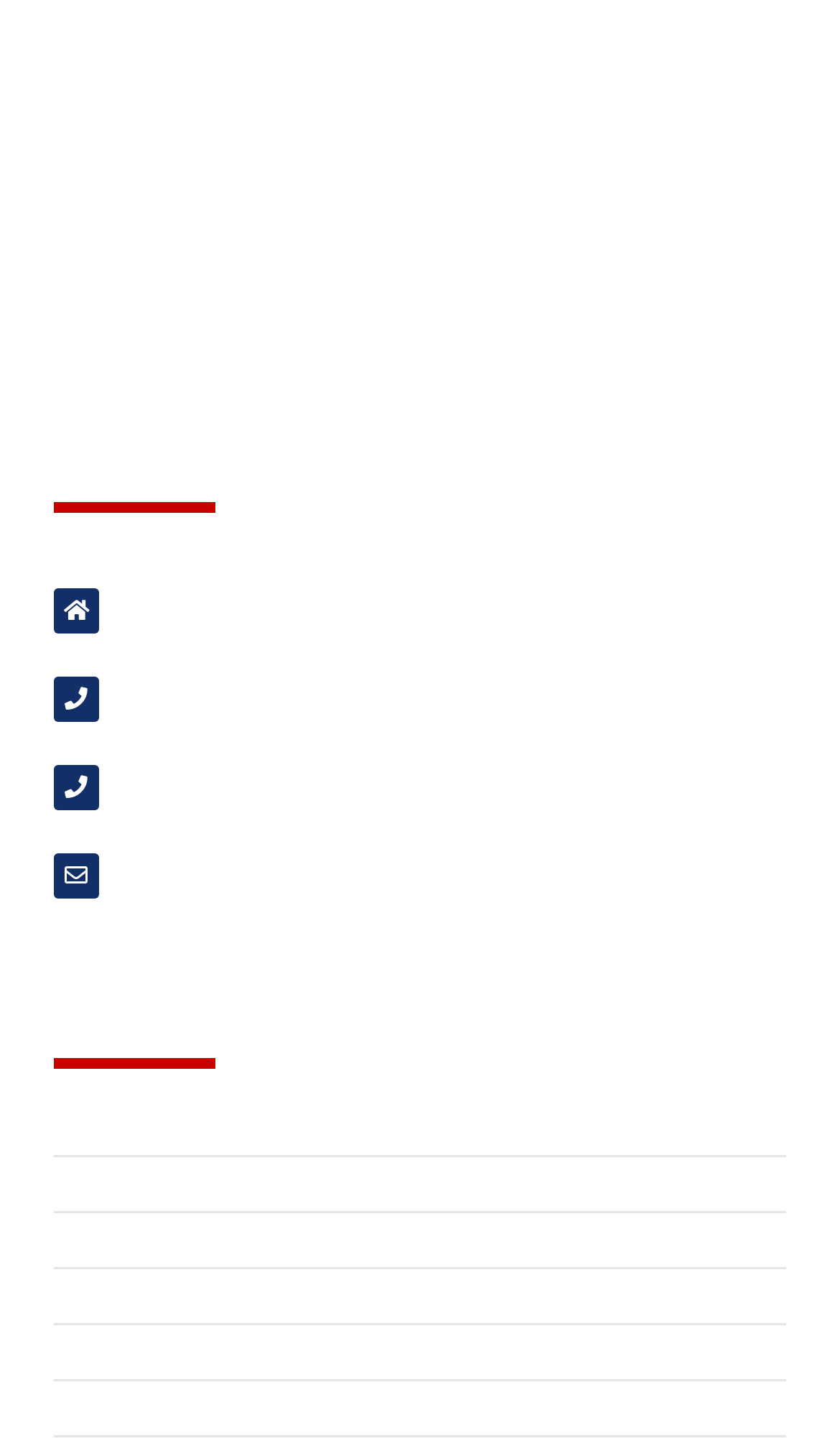Determine the bounding box coordinates of the target area to click to execute the following instruction: "View contact information."

[0.134, 0.409, 0.913, 0.436]